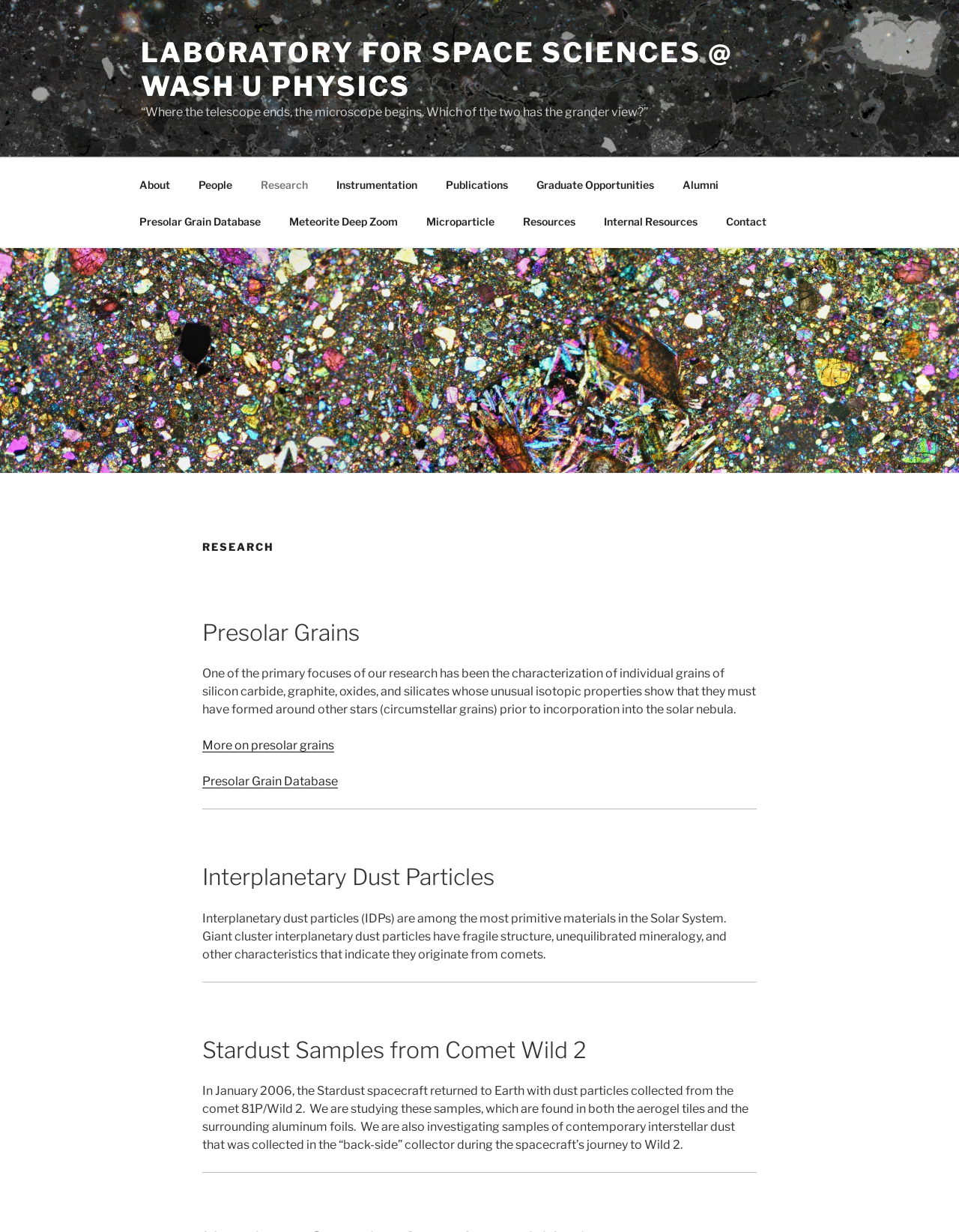Please determine the bounding box coordinates of the area that needs to be clicked to complete this task: 'Click on About'. The coordinates must be four float numbers between 0 and 1, formatted as [left, top, right, bottom].

[0.131, 0.135, 0.191, 0.165]